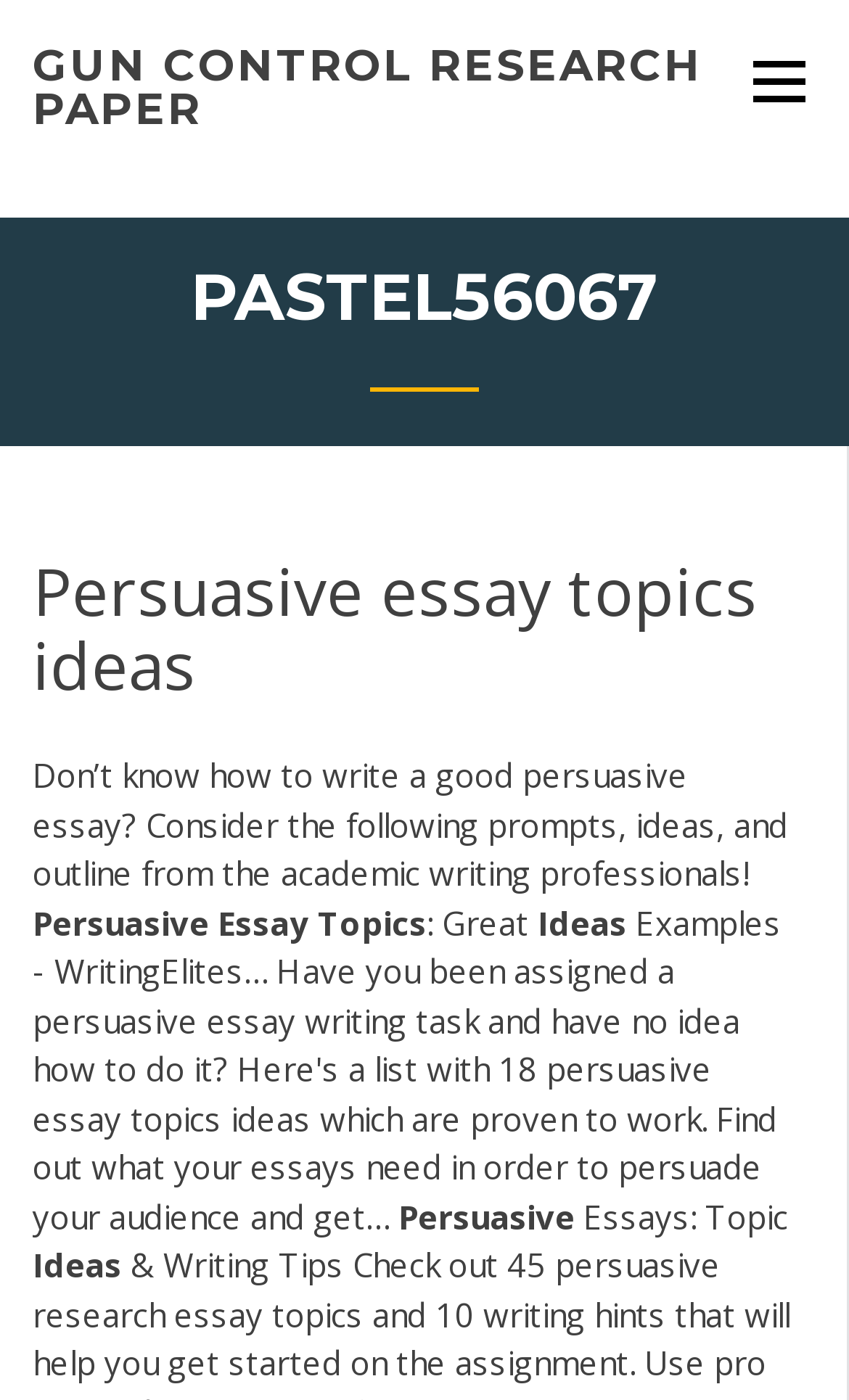Convey a detailed summary of the webpage, mentioning all key elements.

The webpage is about persuasive essay topics and ideas. At the top left, there is a link titled "GUN CONTROL RESEARCH PAPER". To the right of this link, there is another link with no text. Below these links, there is a heading titled "PASTEL56067" that spans almost the entire width of the page. 

Under this heading, there is a subheading titled "Persuasive essay topics ideas" followed by a paragraph of text that provides guidance on writing a persuasive essay. The text suggests considering prompts, ideas, and outlines from academic writing professionals.

To the right of this subheading, there are four short lines of text: "Persuasive Essay", "Topics", ": Great", and "Ideas". These lines are stacked vertically and are positioned near the center of the page.

Below these lines, there is a longer line of text that reads "Examples - WritingElites…". Further down, there are two more lines of text: "Persuasive Essays: Topic" and "Ideas & Writing Tips". These lines are positioned near the bottom of the page.